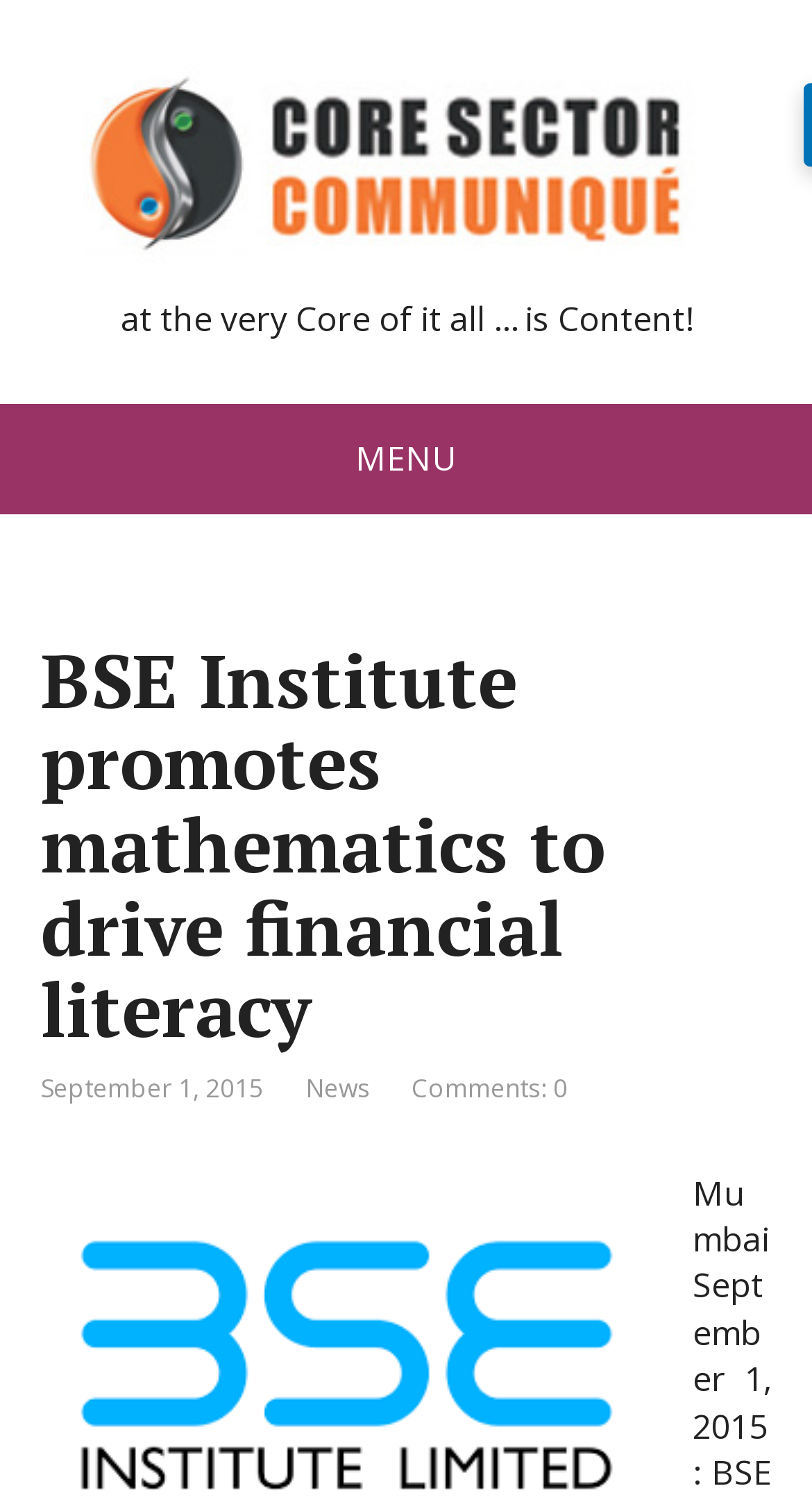What is the name of the communique?
Look at the screenshot and give a one-word or phrase answer.

Core Sector Communique